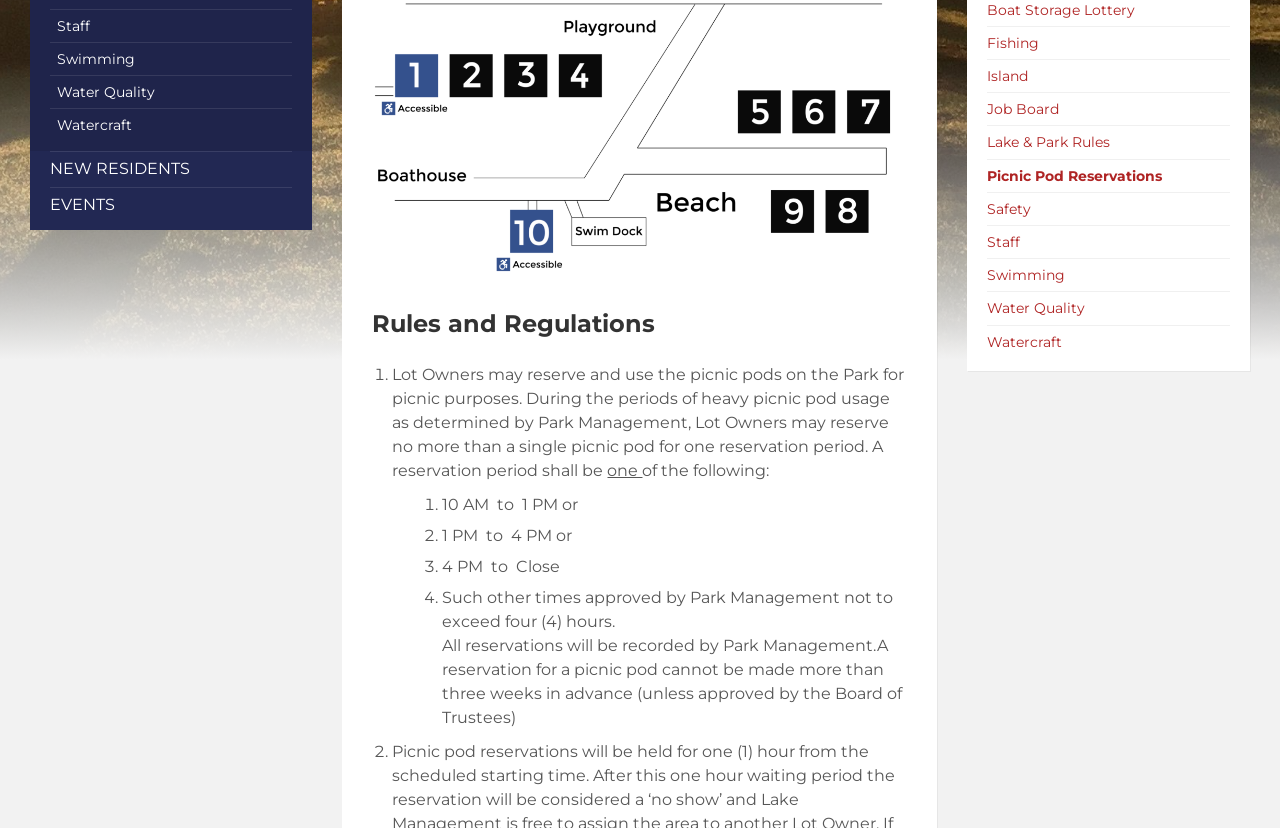Extract the bounding box coordinates for the described element: "Events". The coordinates should be represented as four float numbers between 0 and 1: [left, top, right, bottom].

[0.039, 0.227, 0.229, 0.269]